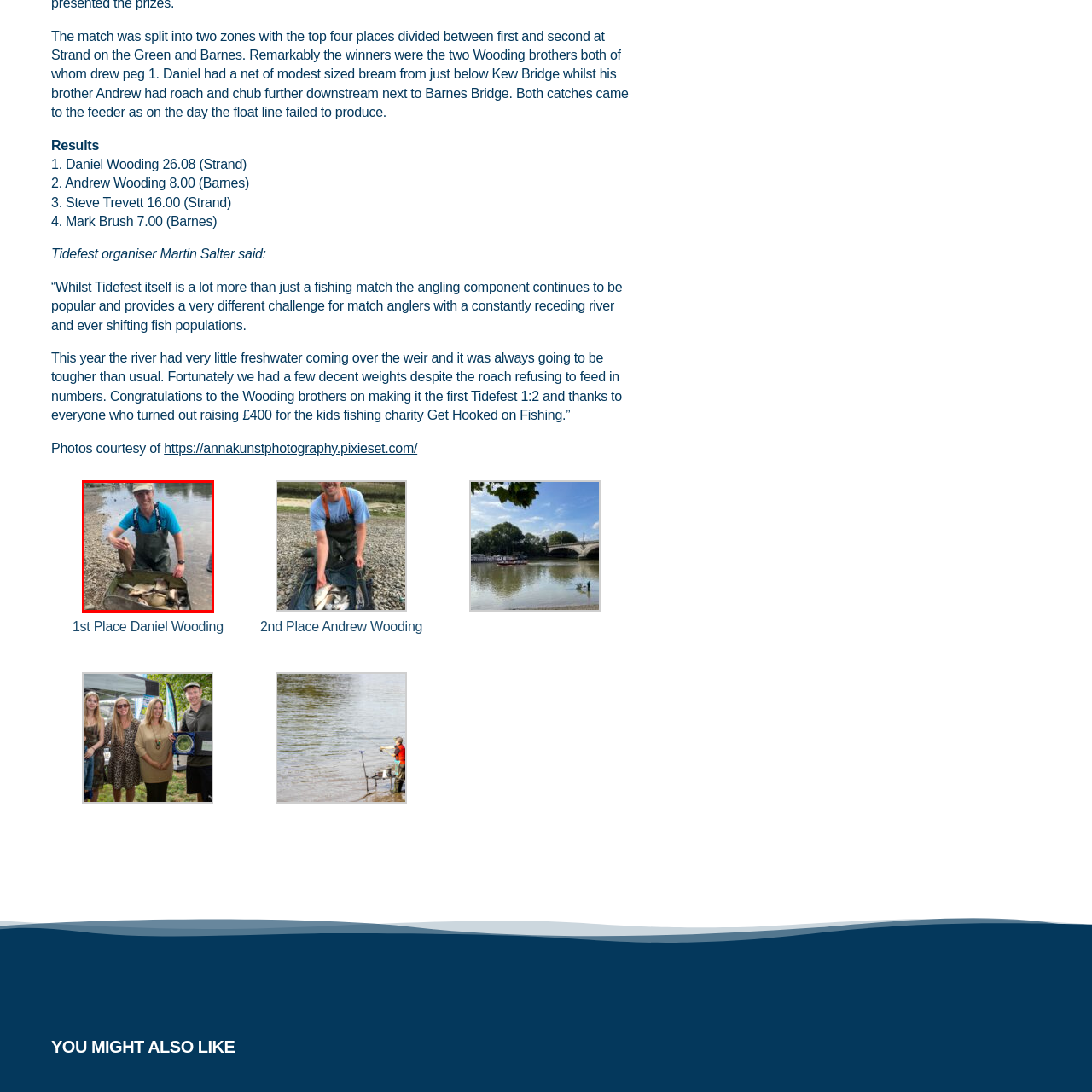Elaborate on the visual content inside the red-framed section with detailed information.

In this lively scene, a proud angler stands by the water's edge, showcasing his impressive catch. Dressed in a blue shirt and waders, he holds up a sizable fish while beside him, a net filled with several more fish demonstrates a successful fishing day. This image celebrates the joy of angling, highlighting the thrill of fishing competitions like the recent Tidefest event, where competitors battled the elements to reel in their prized catches. The backdrop of the calm water and pebbly shore adds a tranquil touch to what is clearly a rewarding day of fishing.